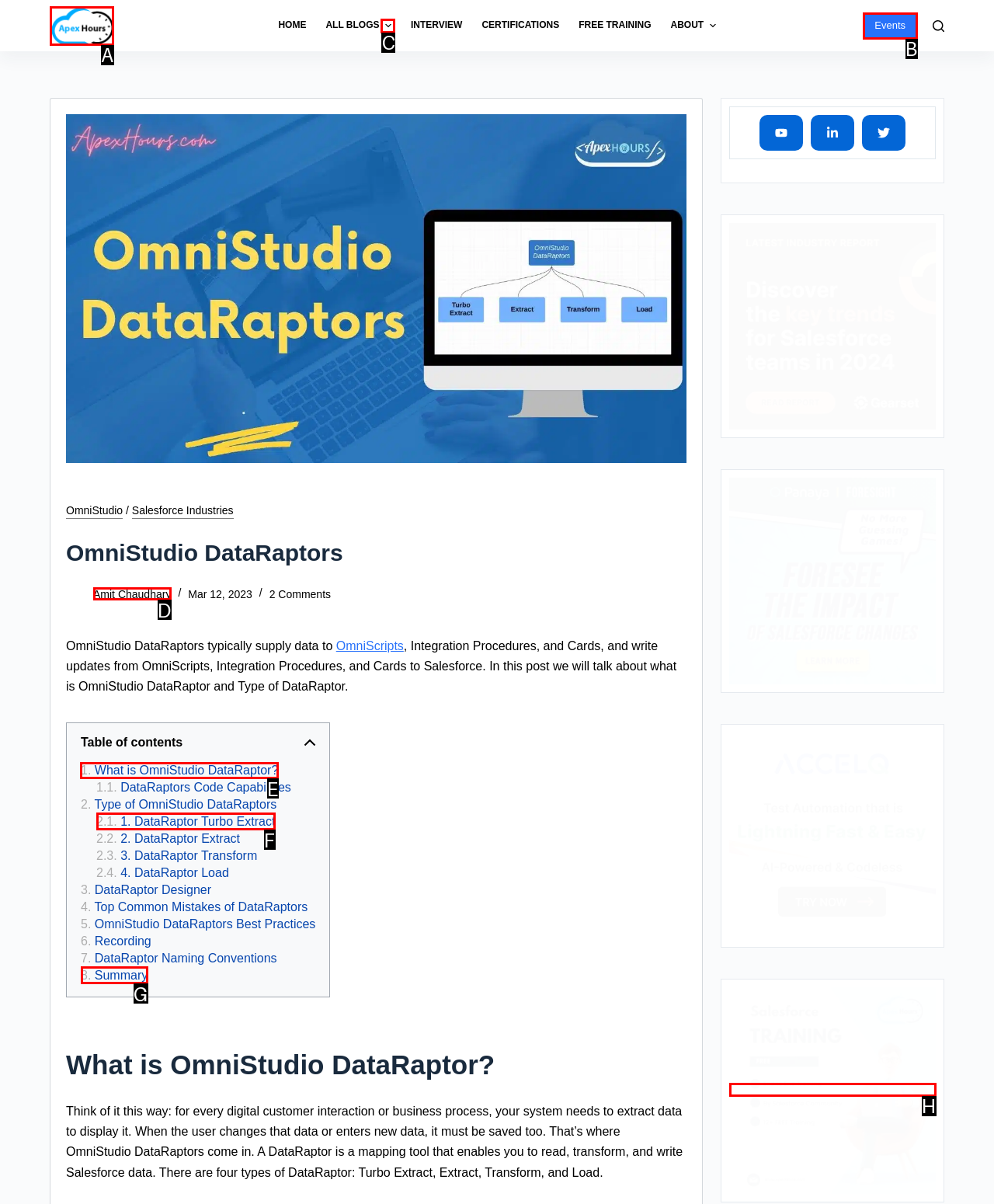Identify the HTML element to click to fulfill this task: Click on the '1. What is OmniStudio DataRaptor?' link
Answer with the letter from the given choices.

E